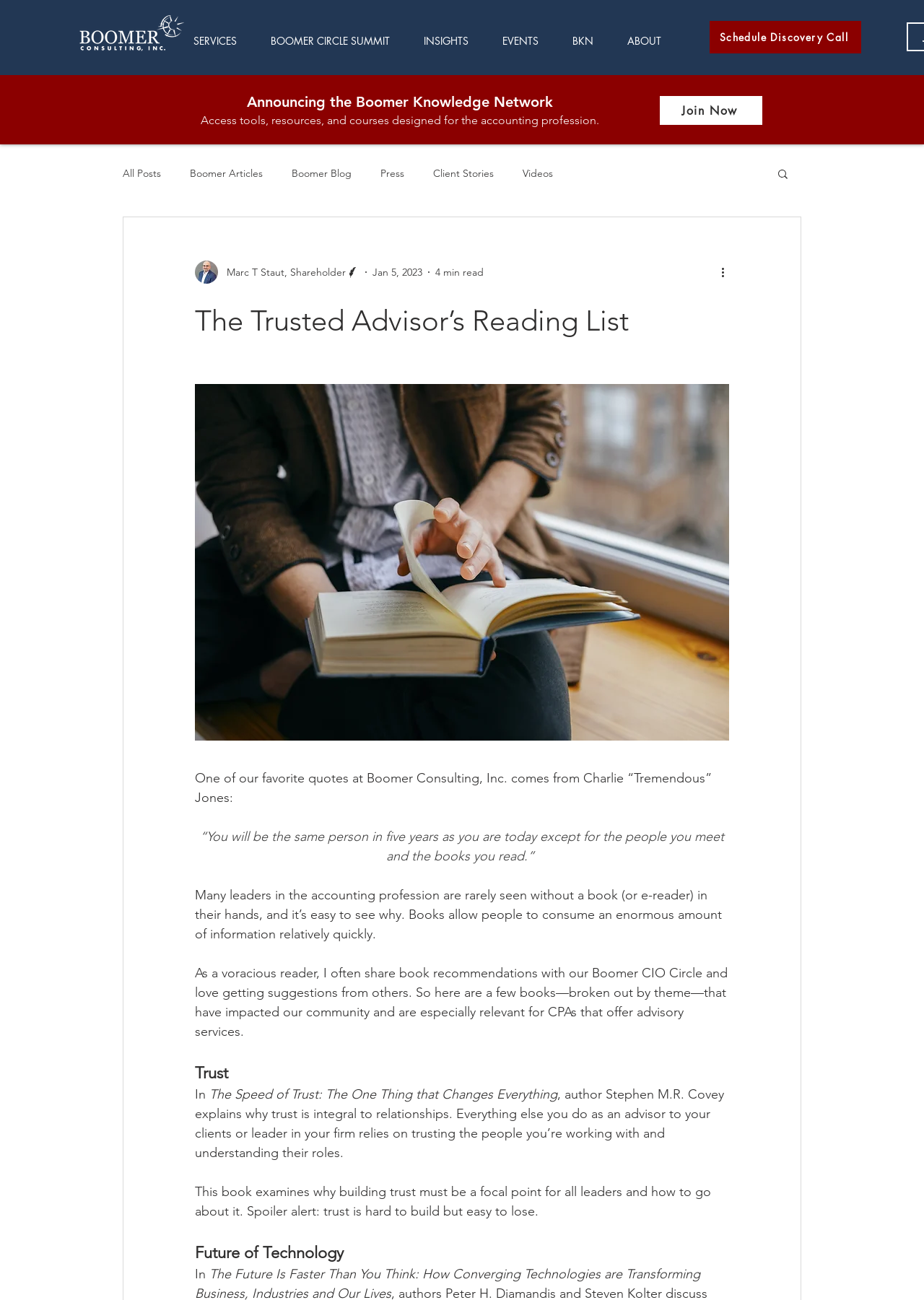Identify the bounding box coordinates for the region to click in order to carry out this instruction: "Read the 'The Trusted Advisor’s Reading List' article". Provide the coordinates using four float numbers between 0 and 1, formatted as [left, top, right, bottom].

[0.211, 0.233, 0.789, 0.26]